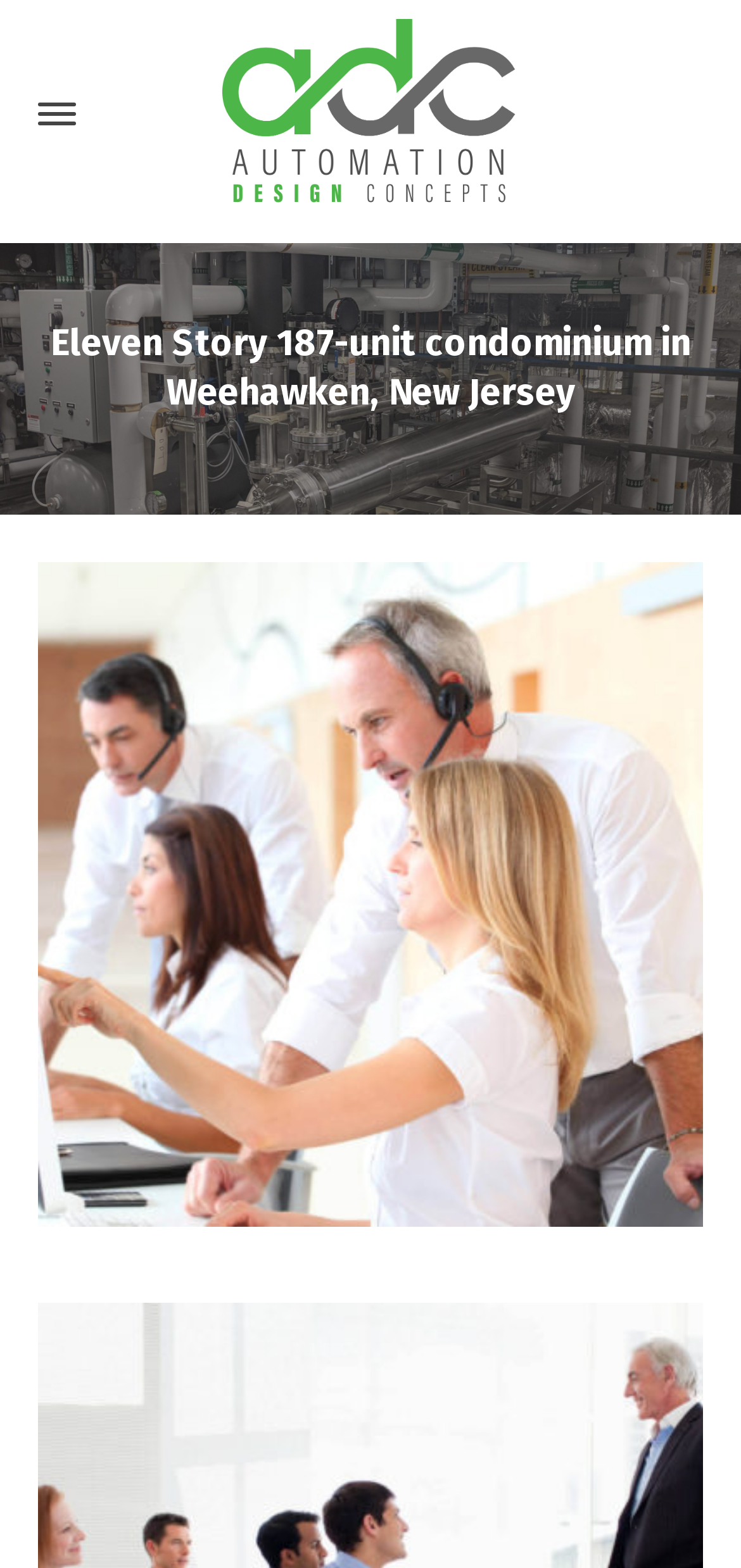Refer to the image and offer a detailed explanation in response to the question: What is the name of the condominium?

I found the answer by looking at the heading element which says 'Eleven Story 187-unit condominium in Weehawken, New Jersey'. The name of the condominium is the first part of the heading.